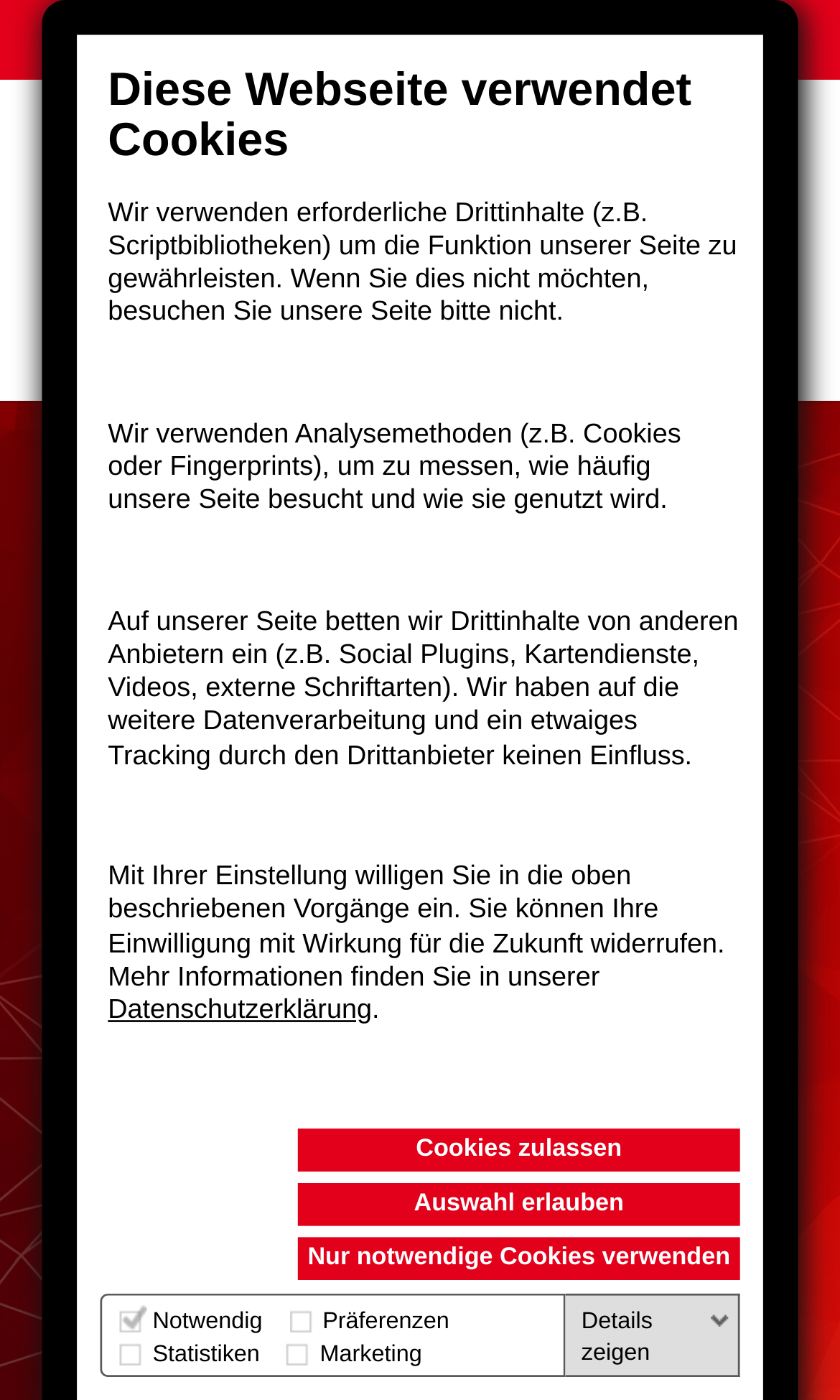Please specify the bounding box coordinates of the region to click in order to perform the following instruction: "Subscribe to the newsletter".

None